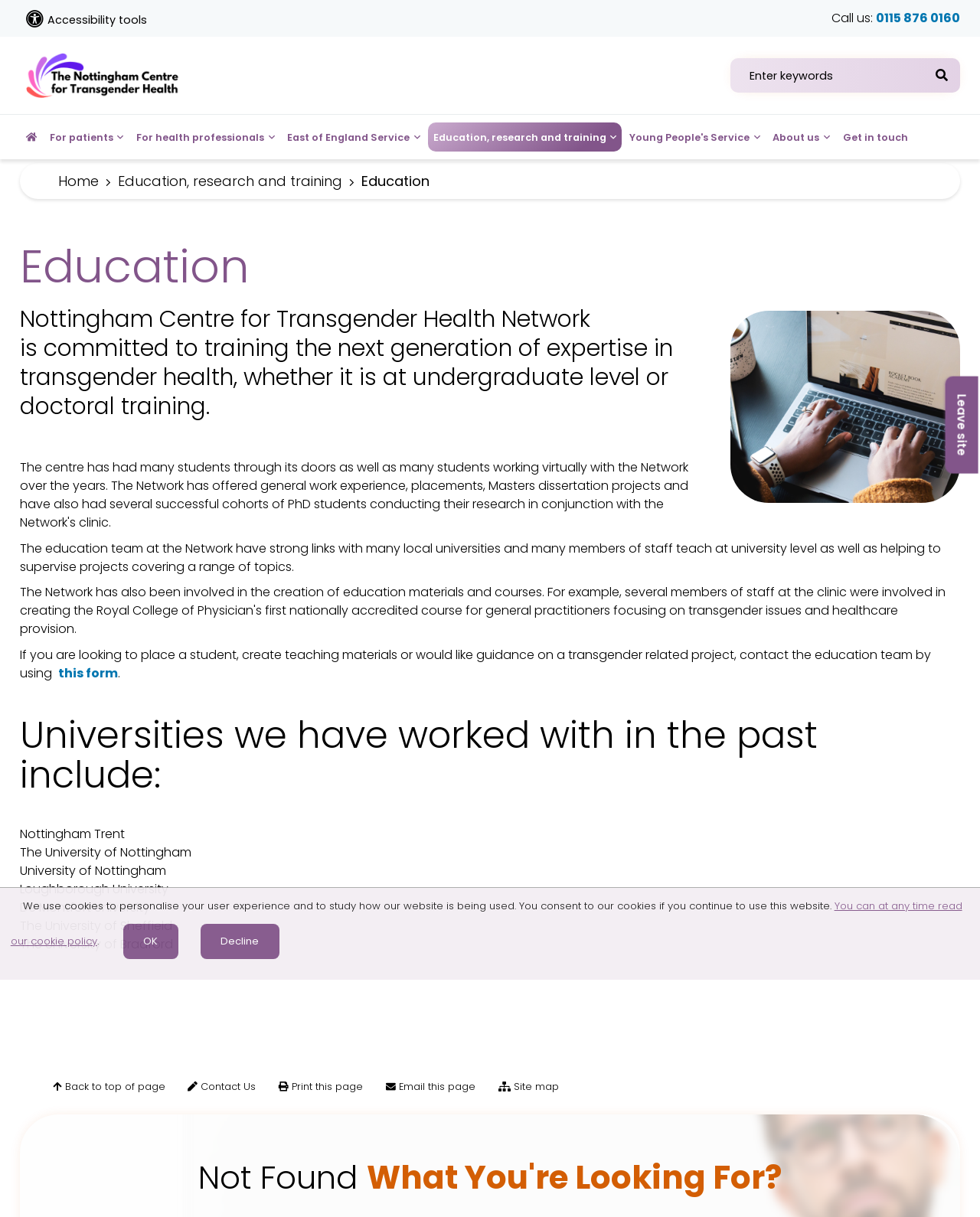Provide a short answer using a single word or phrase for the following question: 
What can you do if you are looking to place a student or create teaching materials?

Contact the education team